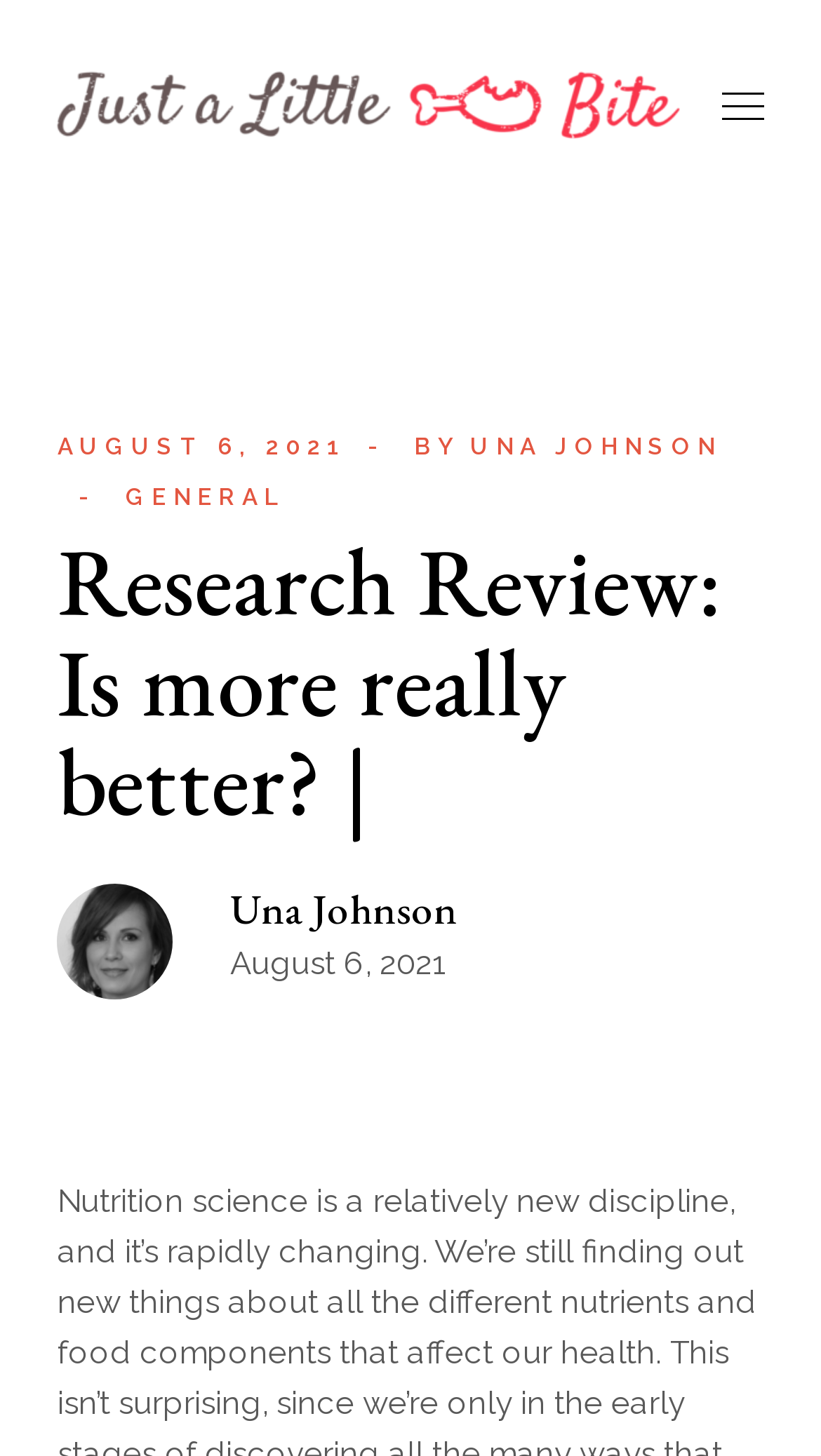Determine the bounding box for the UI element that matches this description: "alt="JustALittleBite"".

[0.07, 0.035, 0.827, 0.109]